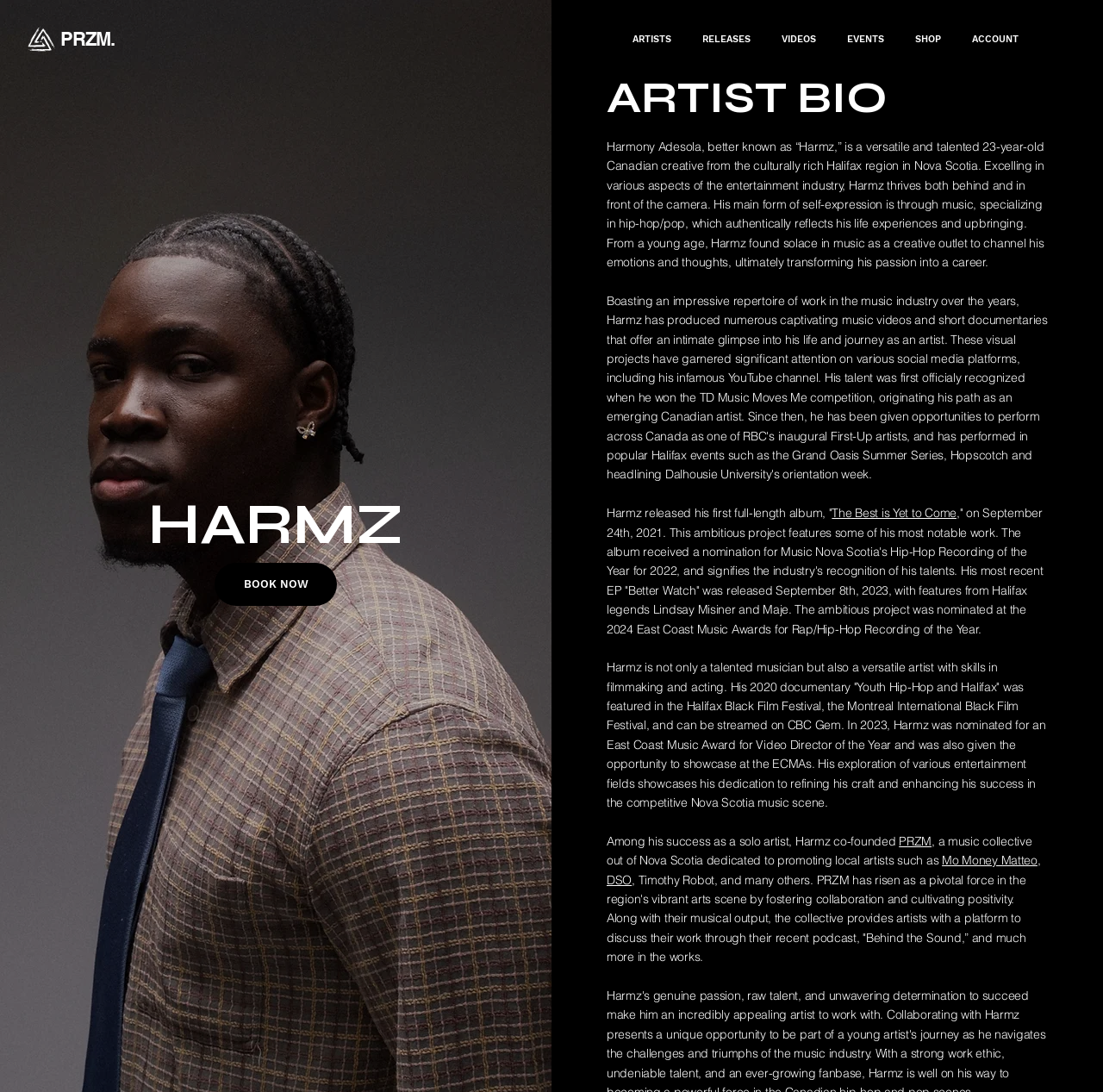What is the name of the music collective co-founded by Harmz?
Carefully analyze the image and provide a thorough answer to the question.

The webpage states that Harmz co-founded a music collective out of Nova Scotia dedicated to promoting local artists, and the name of the collective is PRZM.